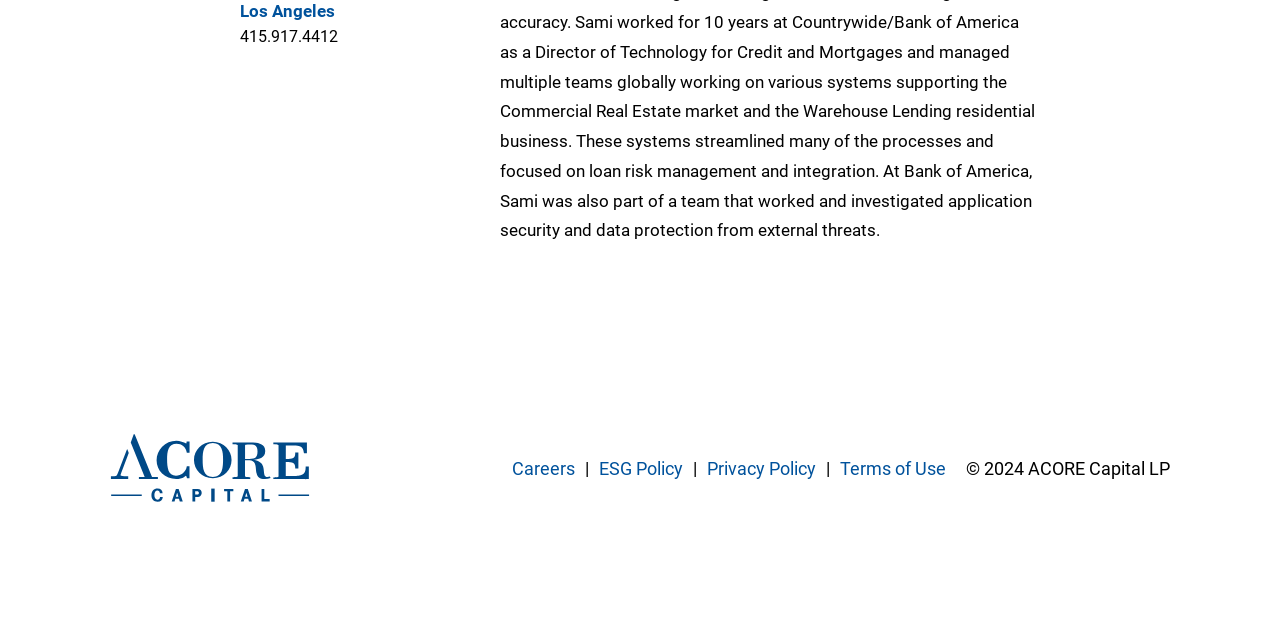Based on the element description: "parent_node: Careers", identify the UI element and provide its bounding box coordinates. Use four float numbers between 0 and 1, [left, top, right, bottom].

[0.086, 0.677, 0.242, 0.786]